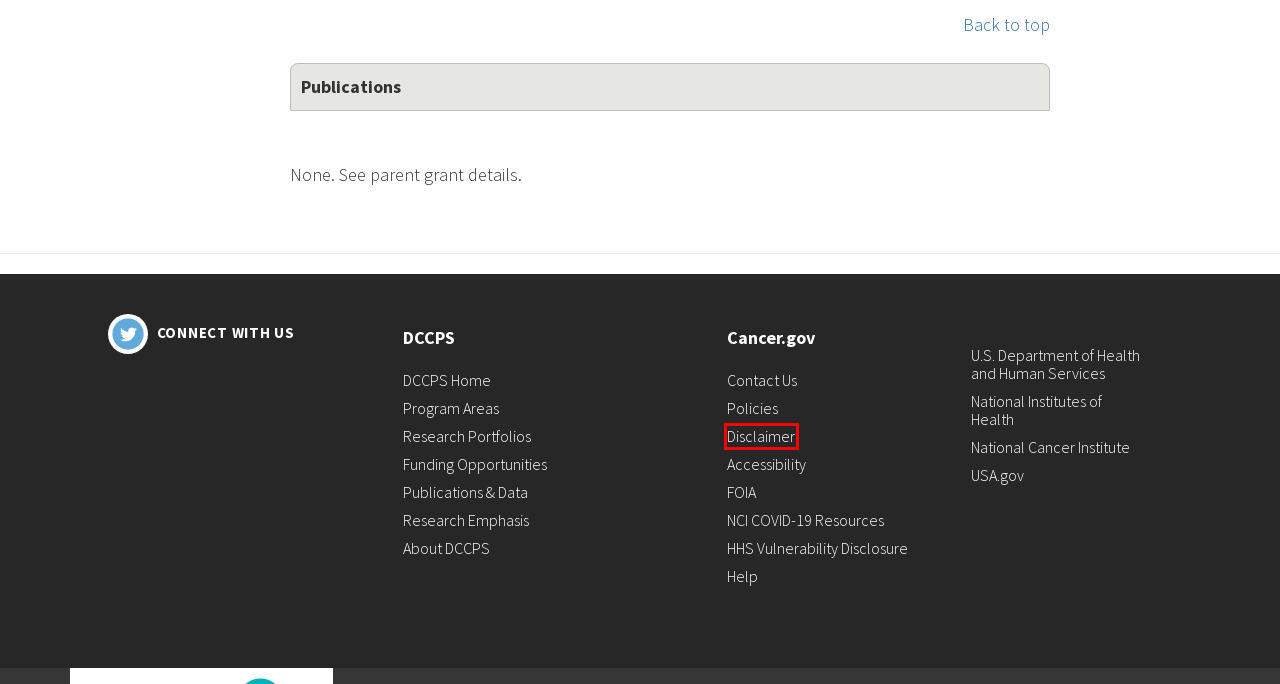Inspect the provided webpage screenshot, concentrating on the element within the red bounding box. Select the description that best represents the new webpage after you click the highlighted element. Here are the candidates:
A. Freedom of Information Act - NCI
B. Making government services easier to find | USAGov
C. Department of Health & Human Services | HHS.gov
D. Comprehensive Cancer Information - NCI
E. Policies - NCI
F. Disclaimer - NCI
G. Vulnerability Disclosure Policy | HHS.gov
H. Support Home Page

F